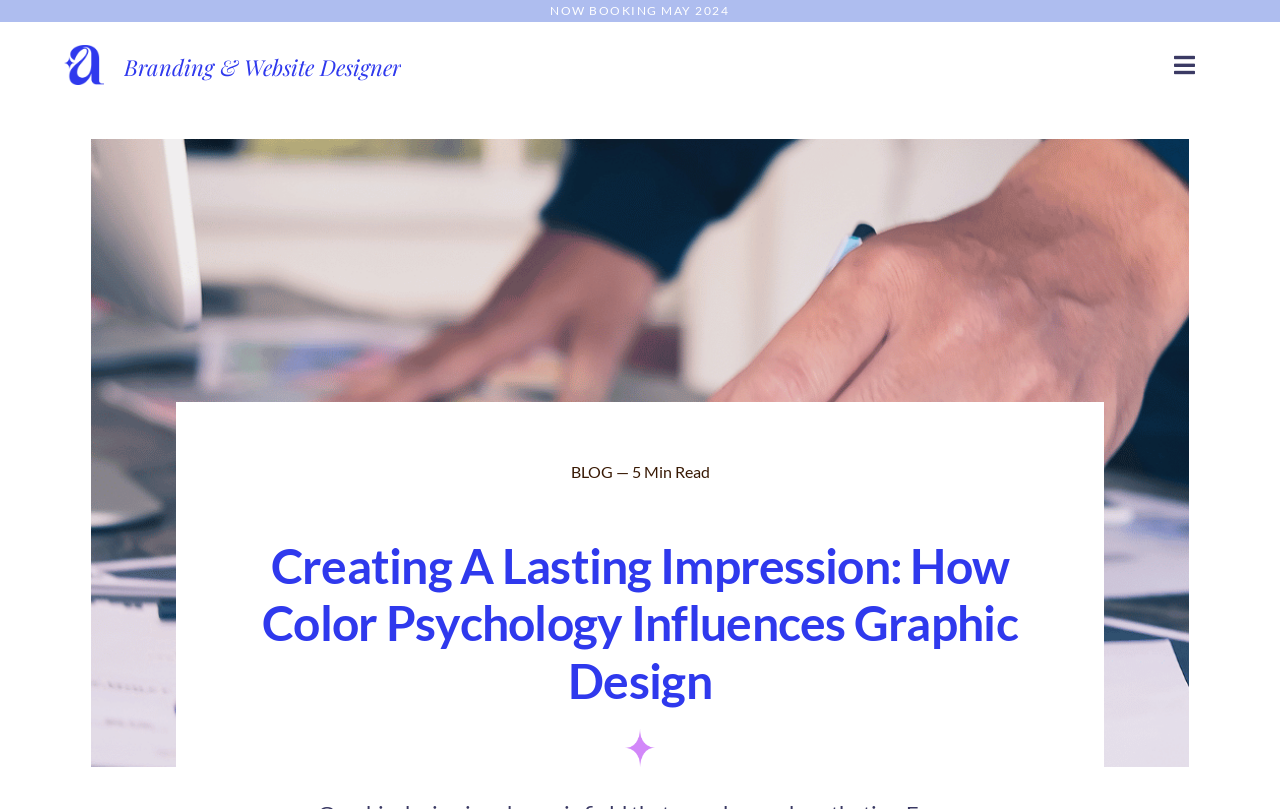Pinpoint the bounding box coordinates for the area that should be clicked to perform the following instruction: "Contact us".

None